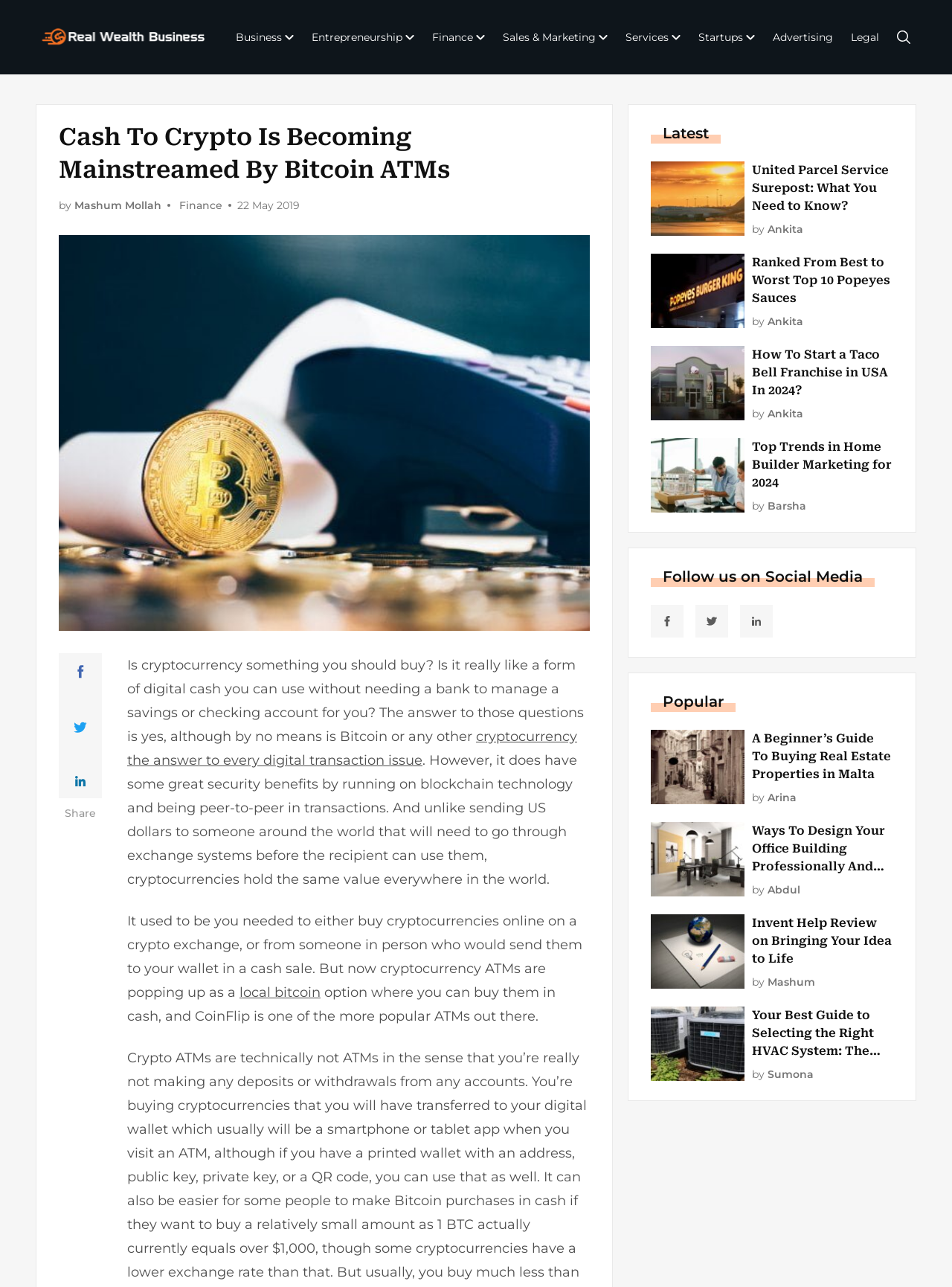What is the name of the ATM mentioned in the article?
Using the image as a reference, answer the question in detail.

The name of the ATM mentioned in the article can be determined by reading the text 'But now cryptocurrency ATMs are popping up as a local bitcoin option where you can buy them in cash, and CoinFlip is one of the more popular ATMs out there.' which suggests that CoinFlip is a popular ATM for buying cryptocurrencies.